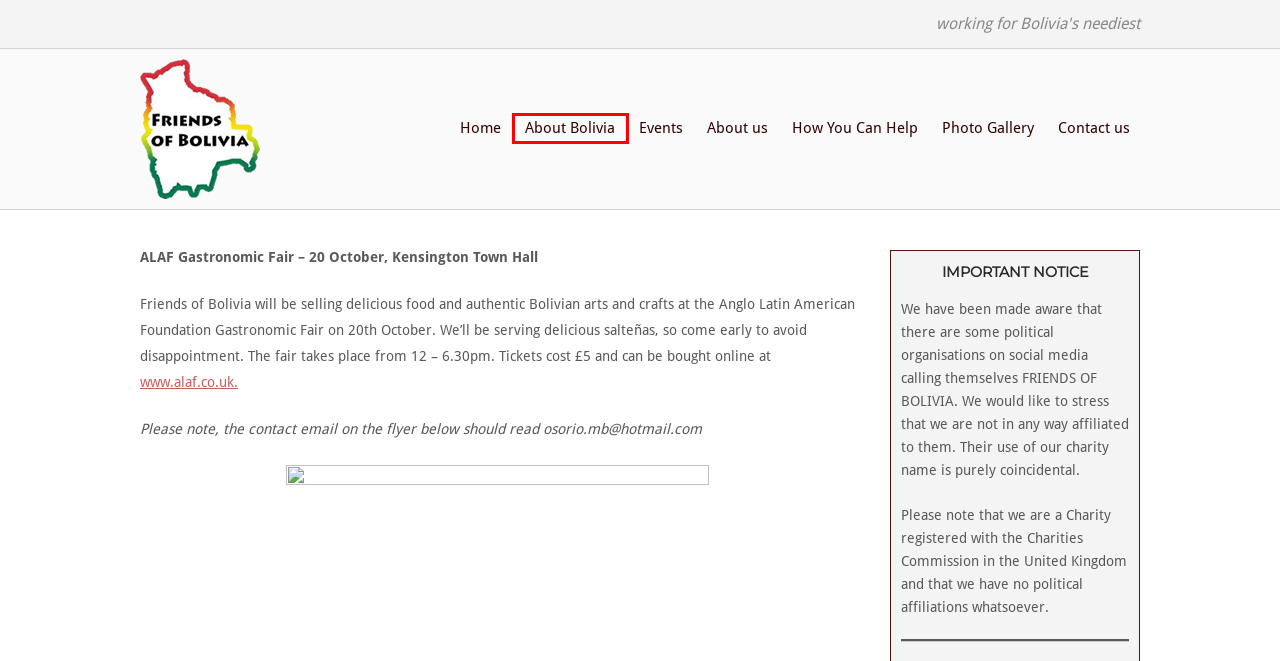View the screenshot of the webpage containing a red bounding box around a UI element. Select the most fitting webpage description for the new page shown after the element in the red bounding box is clicked. Here are the candidates:
A. About us – Friends of Bolivia
B. How You Can Help – Friends of Bolivia
C. Contact us – Friends of Bolivia
D. About Bolivia – Friends of Bolivia
E. Photo Gallery – Friends of Bolivia
F. Events – Friends of Bolivia
G. Friends of Bolivia – Working for Bolivia's neediest…
H. Anglo Latin American Foundation | ALAF

D